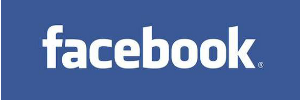Use one word or a short phrase to answer the question provided: 
What is the purpose of the Facebook platform?

Fostering communication and community